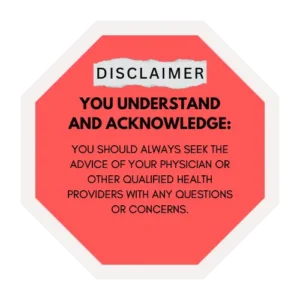What color is the disclaimer?
Please give a detailed answer to the question using the information shown in the image.

The caption explicitly states that the disclaimer is designed to capture attention with a clear warning message, and its color is mentioned as red, which is a prominent and attention-grabbing color.